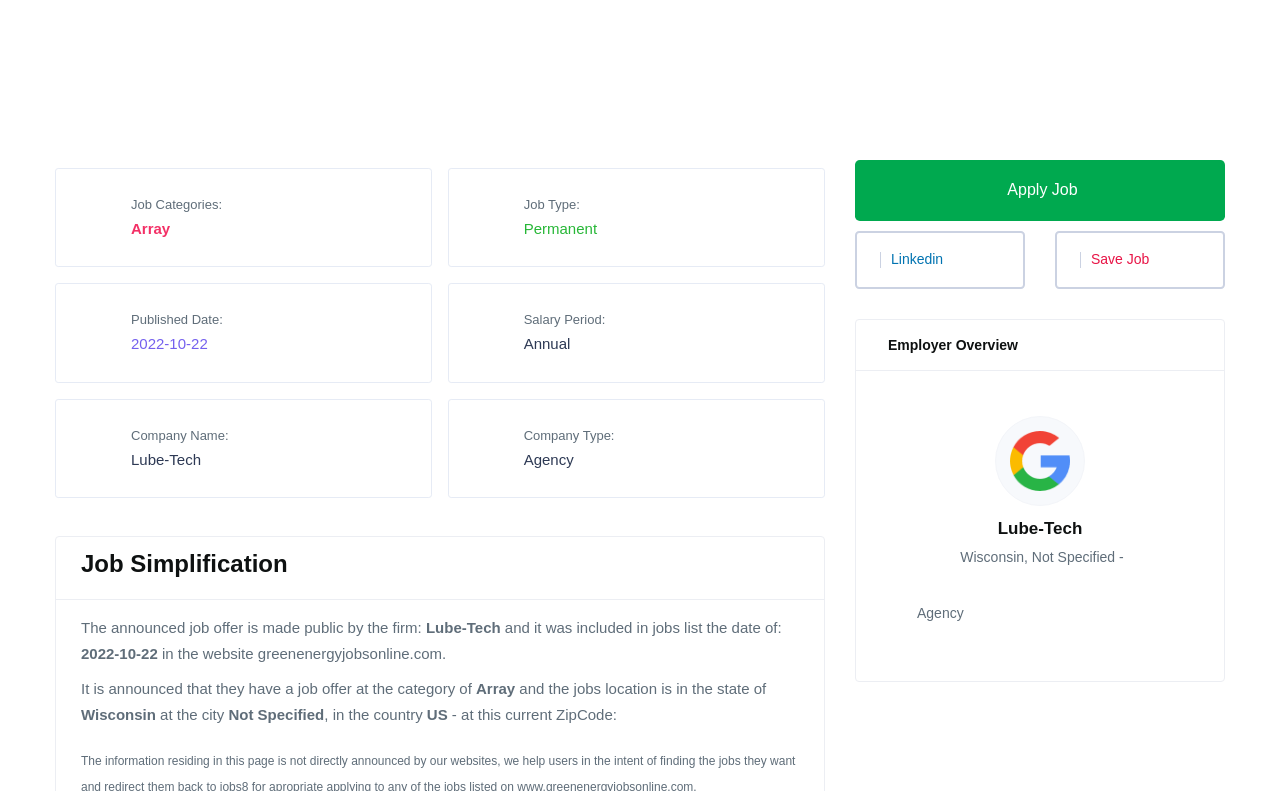Please find the bounding box for the UI element described by: "Apply Job".

[0.668, 0.202, 0.957, 0.28]